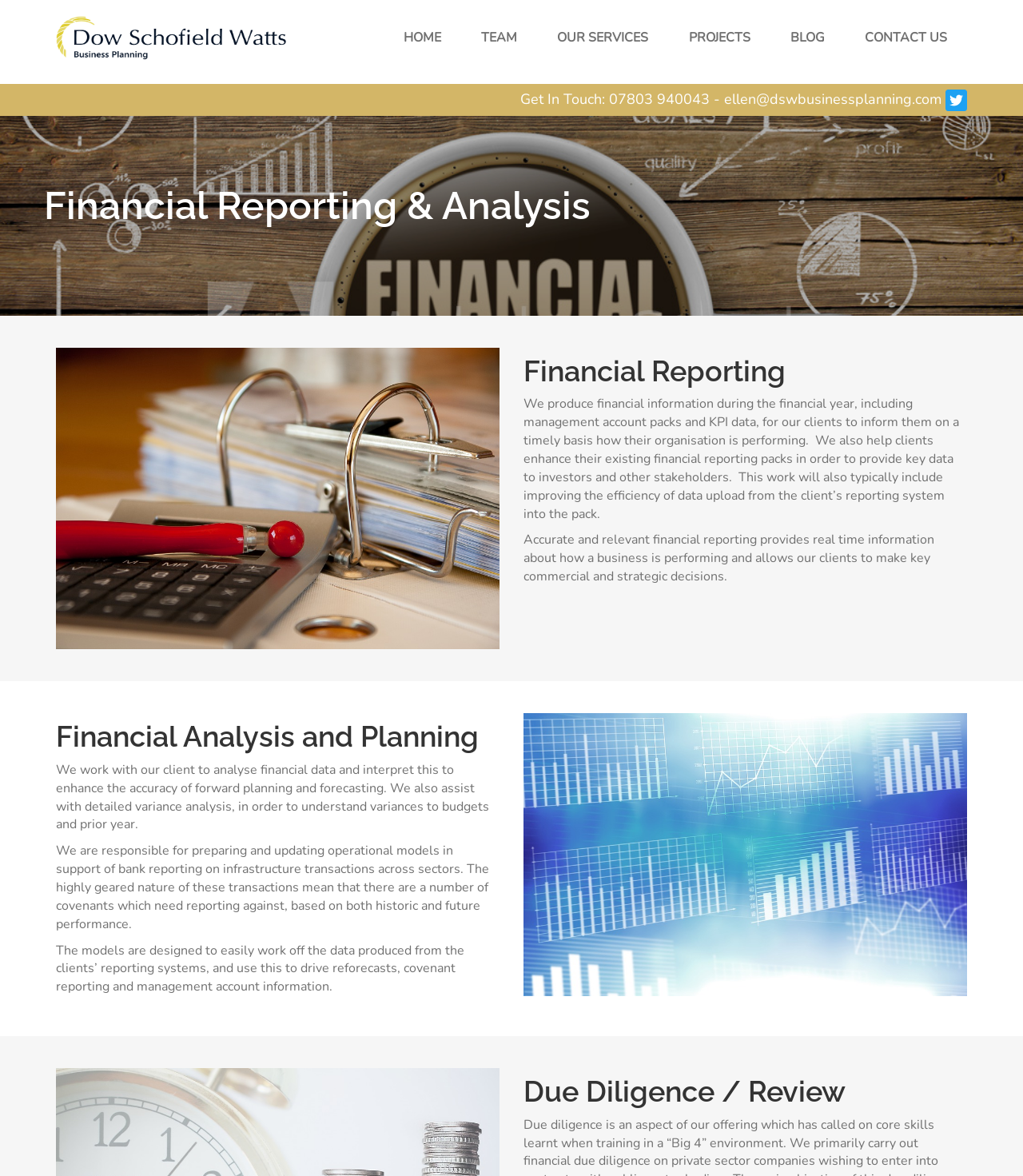Give a one-word or short phrase answer to the question: 
What is the purpose of financial reporting?

Inform business decisions